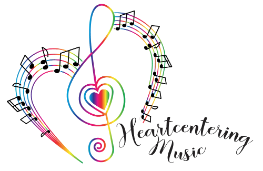Compose an extensive description of the image.

The image features a vibrant and artistic logo for "Heartcentering Music." Central to the design is a colorful musical note shaped like a treble clef, elegantly entwined with a heart outline that symbolizes love and the emotional connection of music. Surrounding the clef are cheerful musical notes in varied sizes, suggesting a lively rhythm. Beneath this imagery, the phrase "Heartcentering Music" is displayed in an elegant, cursive font, emphasizing the theme of music that nurtures and uplifts the spirit. The overall design conveys a sense of joy and harmony, reflecting the essence of music as a transformative and heart-centered experience.